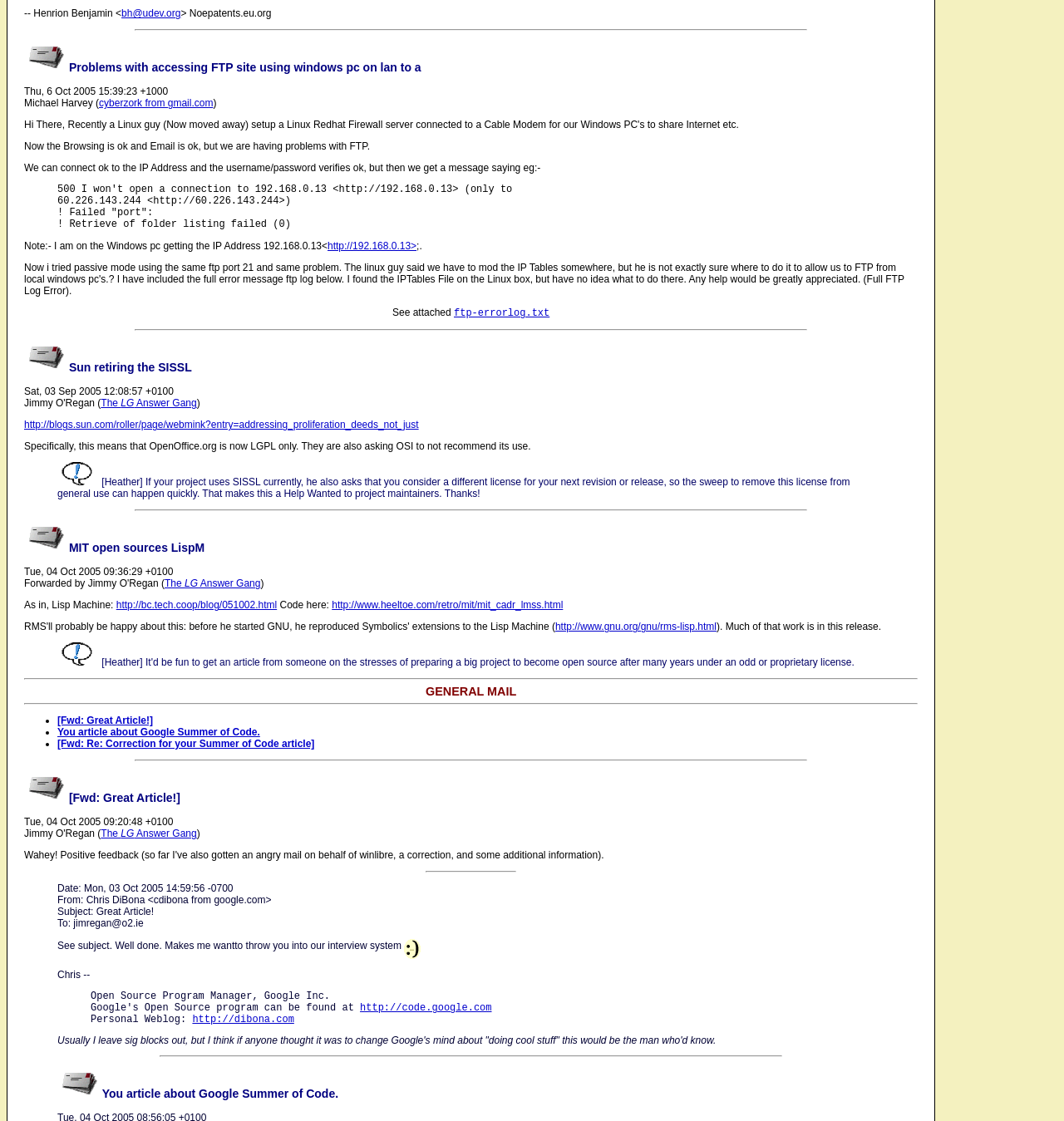Respond to the following question with a brief word or phrase:
What is the IP address mentioned in the first article?

192.168.0.13